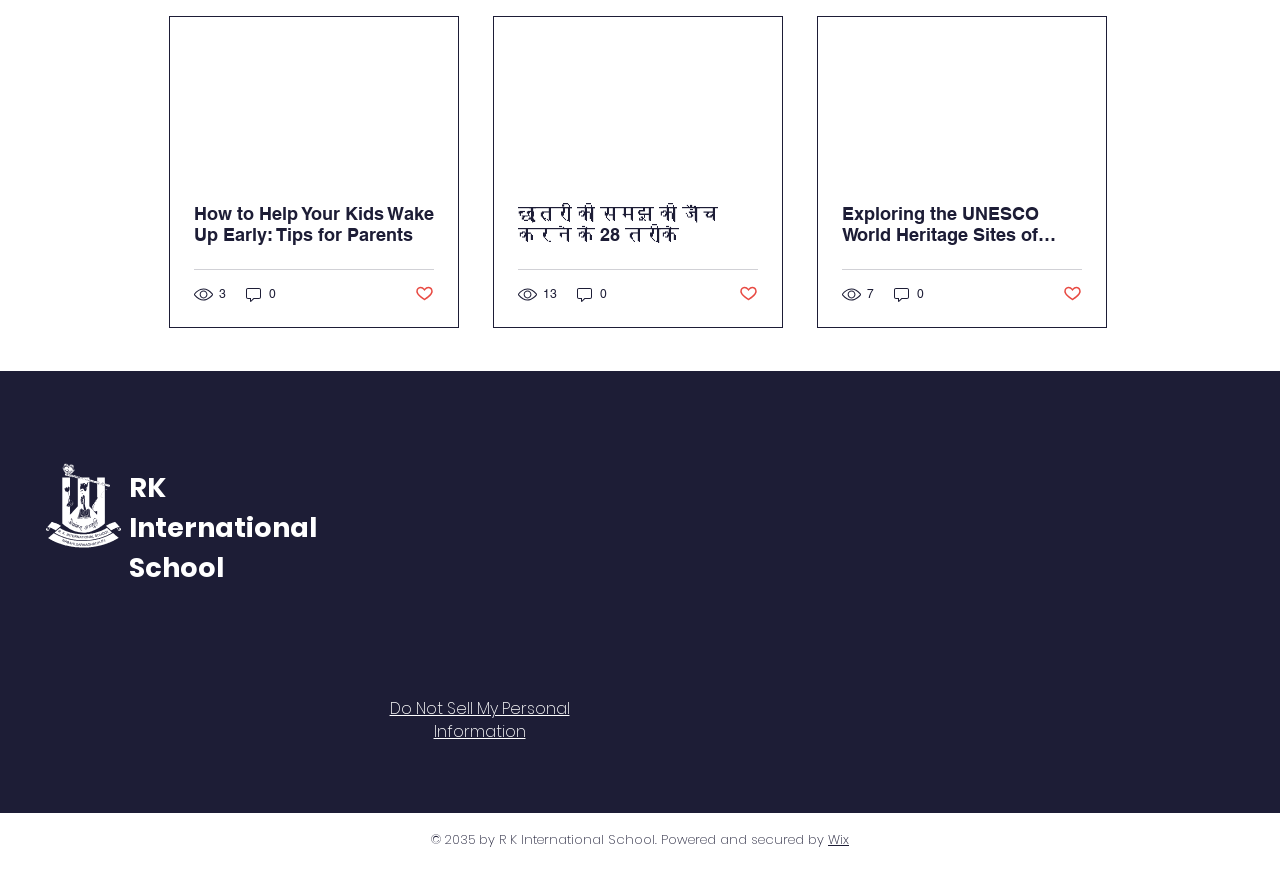Pinpoint the bounding box coordinates of the element you need to click to execute the following instruction: "Explore the UNESCO World Heritage Sites of Himachal Pradesh". The bounding box should be represented by four float numbers between 0 and 1, in the format [left, top, right, bottom].

[0.658, 0.234, 0.845, 0.282]